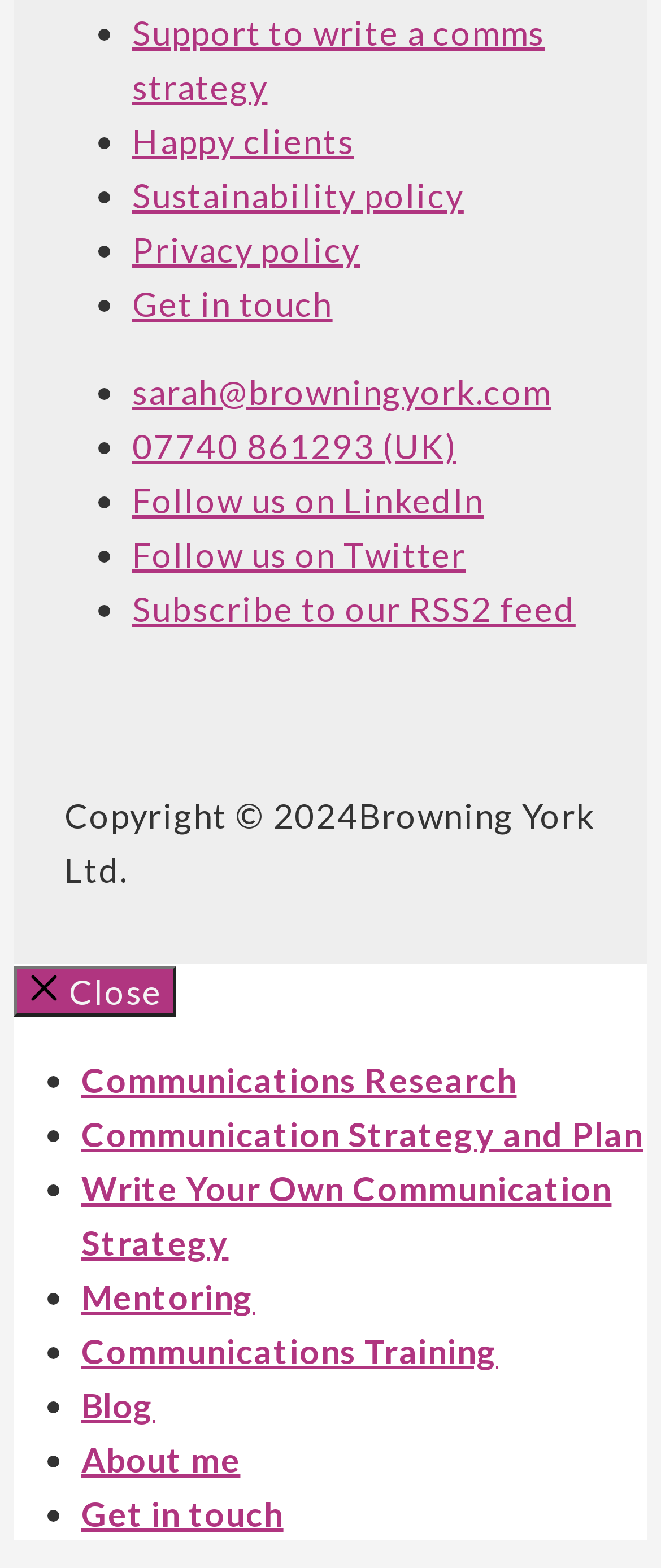Locate the bounding box coordinates of the UI element described by: "Write Your Own Communication Strategy". The bounding box coordinates should consist of four float numbers between 0 and 1, i.e., [left, top, right, bottom].

[0.123, 0.744, 0.925, 0.805]